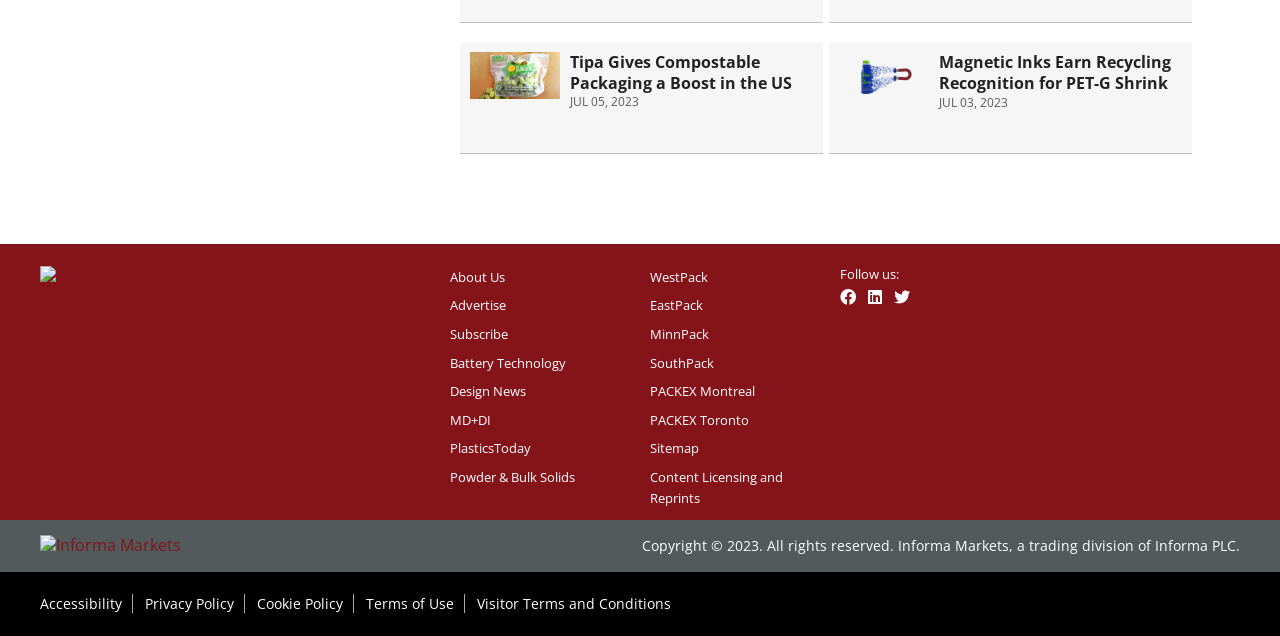Highlight the bounding box coordinates of the element you need to click to perform the following instruction: "Click the logo."

[0.031, 0.418, 0.344, 0.467]